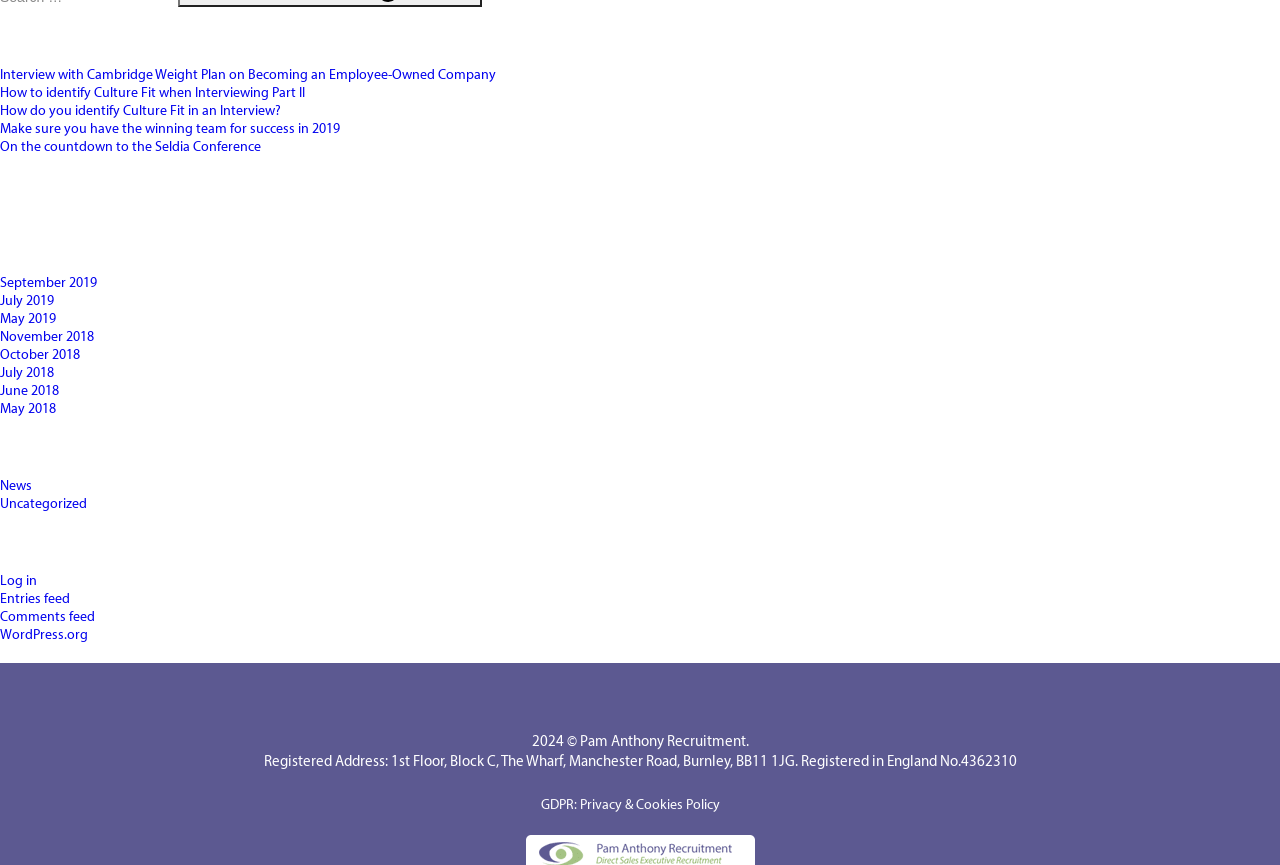Give a short answer using one word or phrase for the question:
What is the address of Pam Anthony Recruitment?

1st Floor, Block C, The Wharf, Manchester Road, Burnley, BB11 1JG